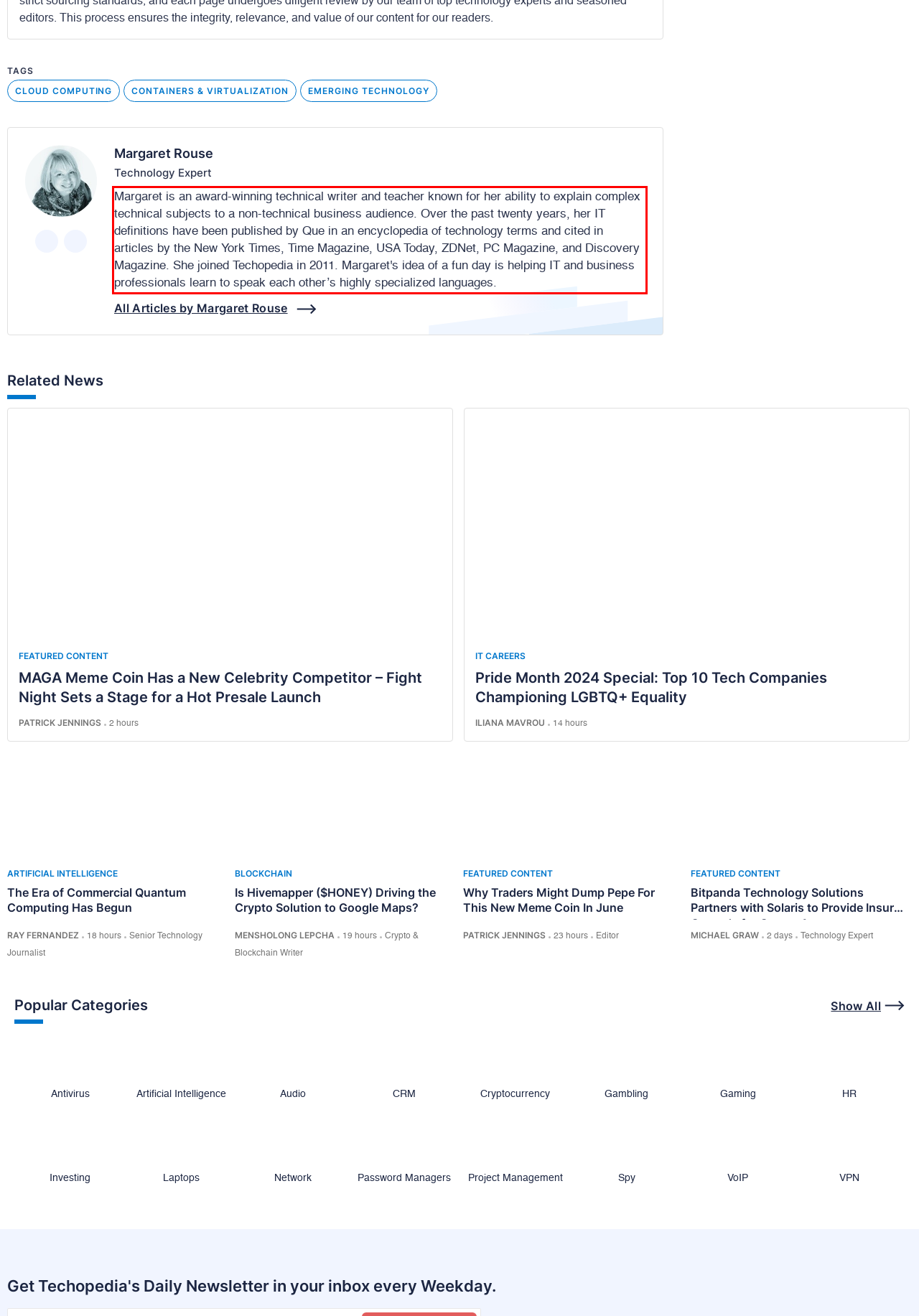You are provided with a screenshot of a webpage containing a red bounding box. Please extract the text enclosed by this red bounding box.

Margaret is an award-winning technical writer and teacher known for her ability to explain complex technical subjects to a non-technical business audience. Over the past twenty years, her IT definitions have been published by Que in an encyclopedia of technology terms and cited in articles by the New York Times, Time Magazine, USA Today, ZDNet, PC Magazine, and Discovery Magazine. She joined Techopedia in 2011. Margaret's idea of a fun day is helping IT and business professionals learn to speak each other’s highly specialized languages.